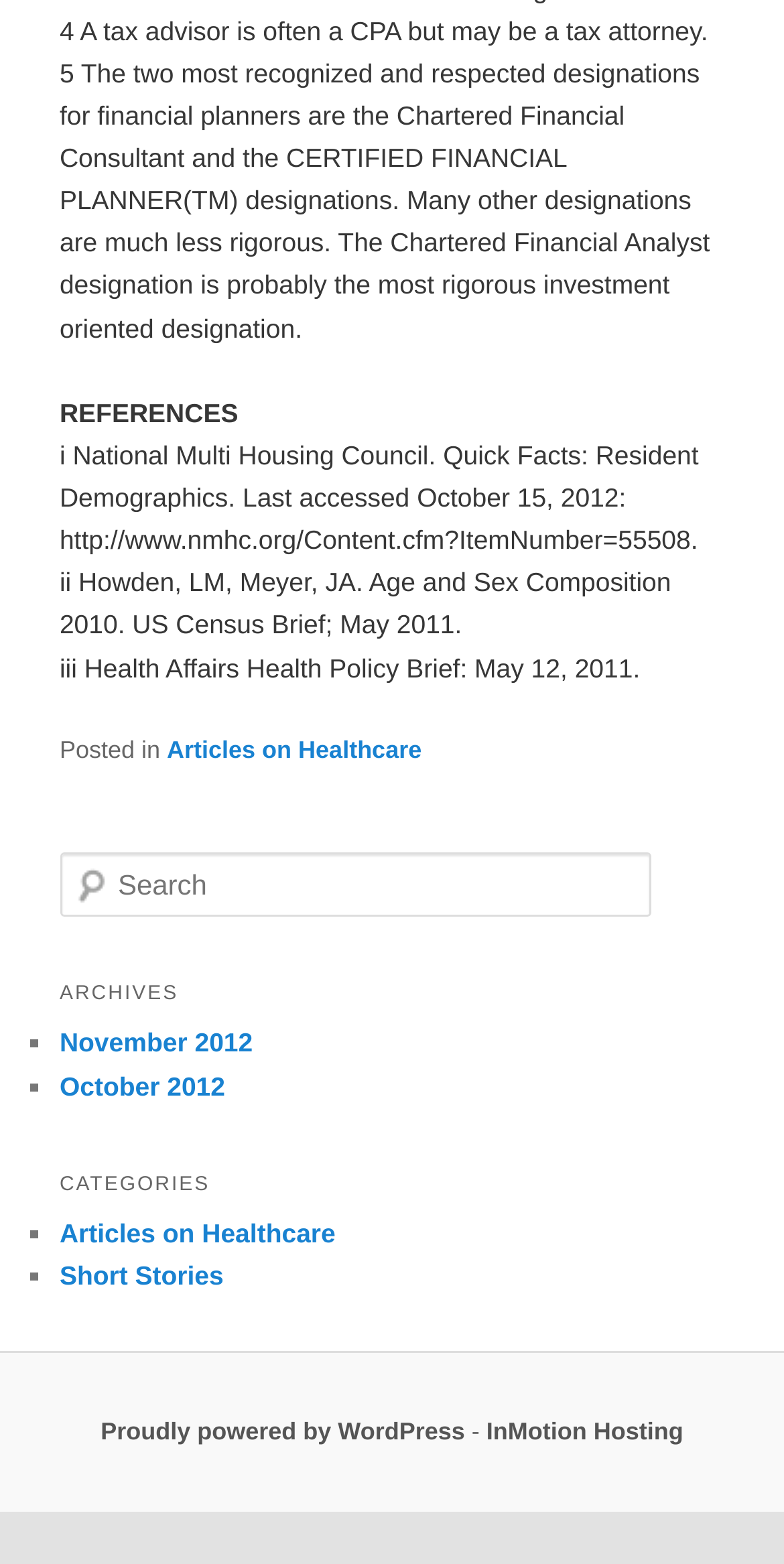Find the bounding box coordinates for the area that must be clicked to perform this action: "Visit the October 2012 archives".

[0.076, 0.685, 0.287, 0.704]